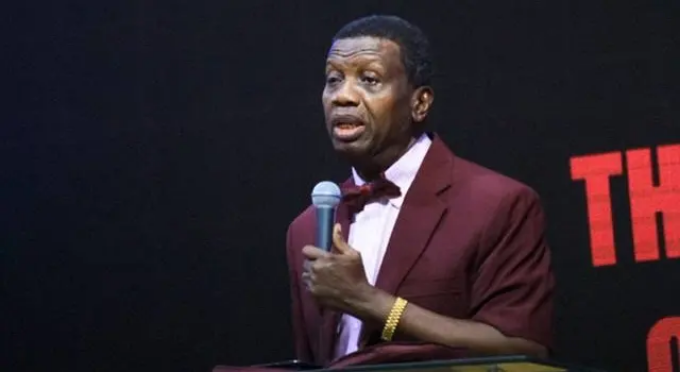What is the speaker holding in his right hand?
Please give a detailed answer to the question using the information shown in the image.

According to the caption, the speaker is holding a microphone in his right hand, which suggests that he is actively engaging with the audience.